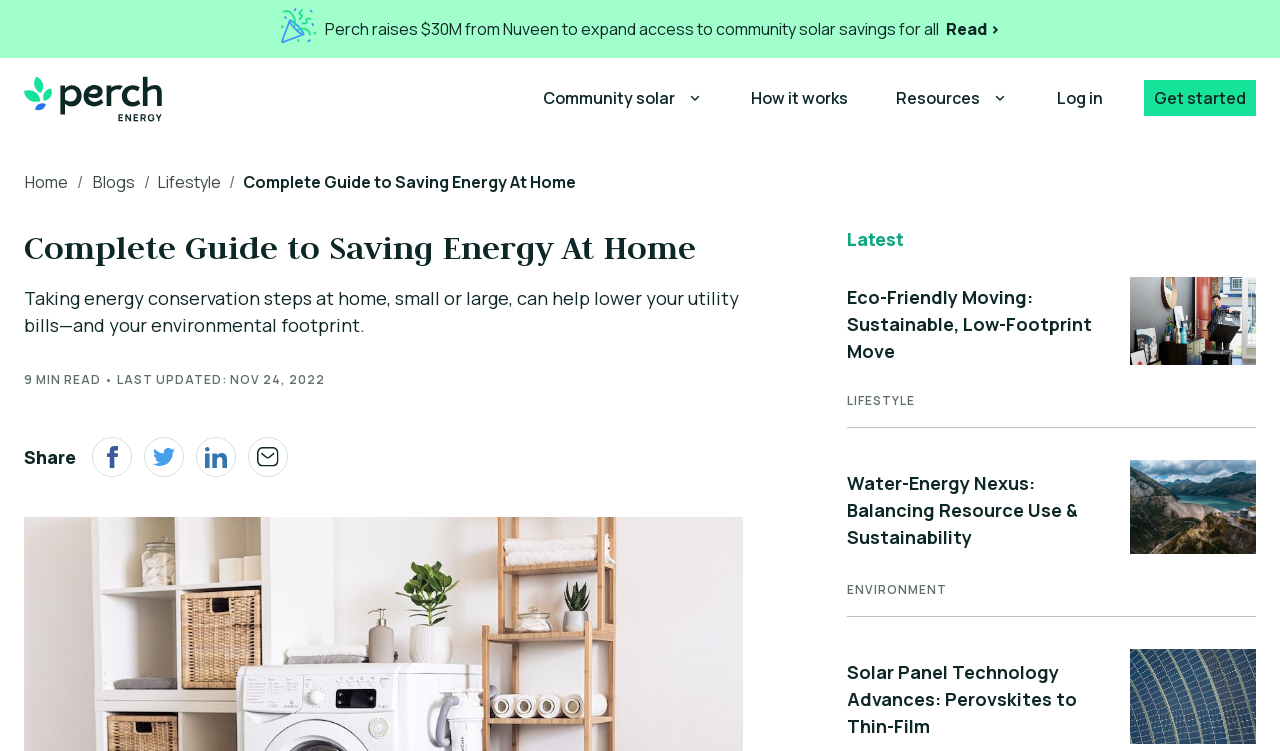Please find the bounding box coordinates of the clickable region needed to complete the following instruction: "Visit the Music and Theatre Library". The bounding box coordinates must consist of four float numbers between 0 and 1, i.e., [left, top, right, bottom].

None